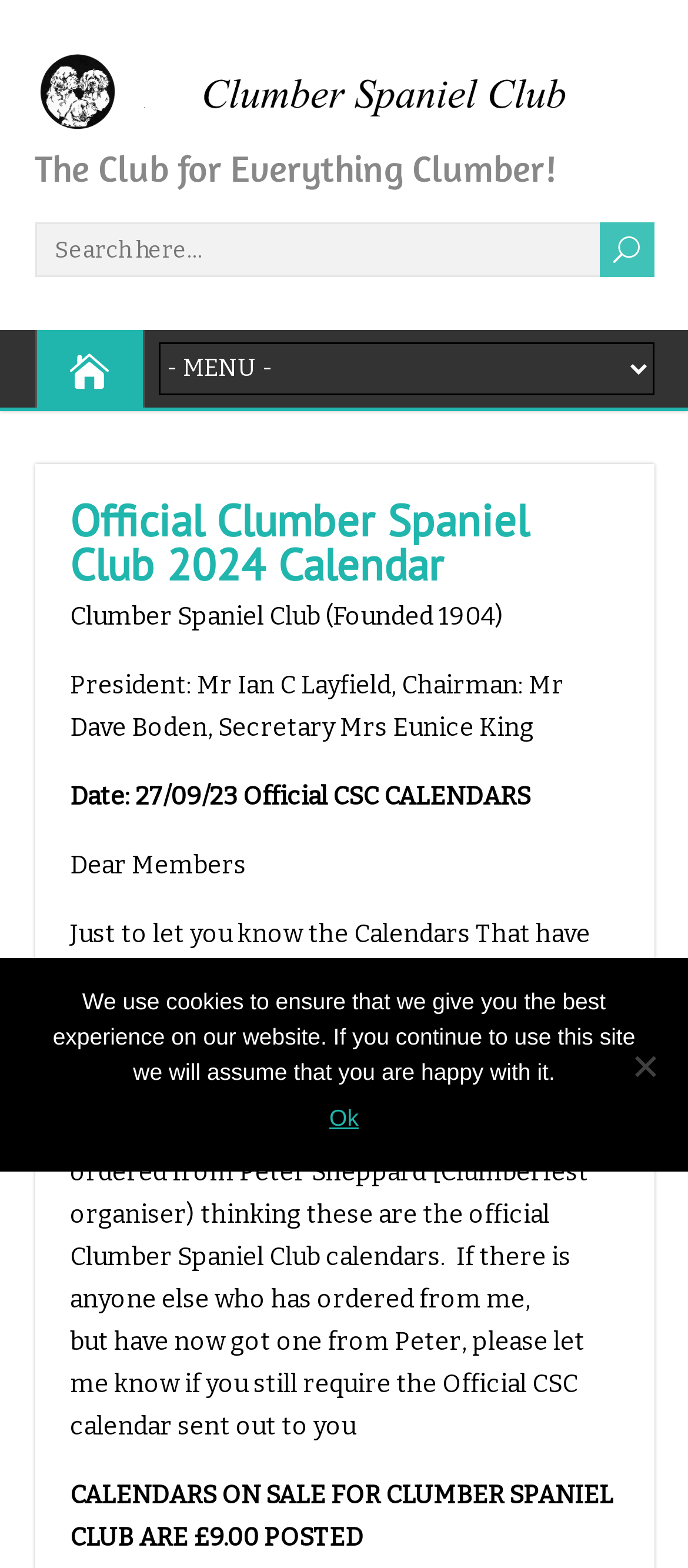Illustrate the webpage's structure and main components comprehensively.

The webpage is about the Clumber Spaniel Club, with a prominent image of the club's logo at the top left corner. Below the logo, there is a search bar with a placeholder text "Search here..." and a button with the letter "U" on the right side. 

To the right of the search bar, there is a link, and next to it, a combobox with a dropdown menu. 

The main content of the page is divided into sections. The first section has a heading "Official Clumber Spaniel Club 2024 Calendar" and a link with the same text below it. 

Below the heading, there are several blocks of text. The first block mentions the club's founding year and its officials. The second block announces the availability of the official club calendars, and the third block is a message from the club to its members about the calendars. 

The fourth block of text clarifies that the calendars are not connected to Clumberfest and provides instructions for members who have ordered calendars from the wrong source. The final block of text announces the price of the calendars.

At the bottom of the page, there is a cookie notice dialog with a message about the use of cookies on the website. The dialog has an "Ok" button and a "No" button.